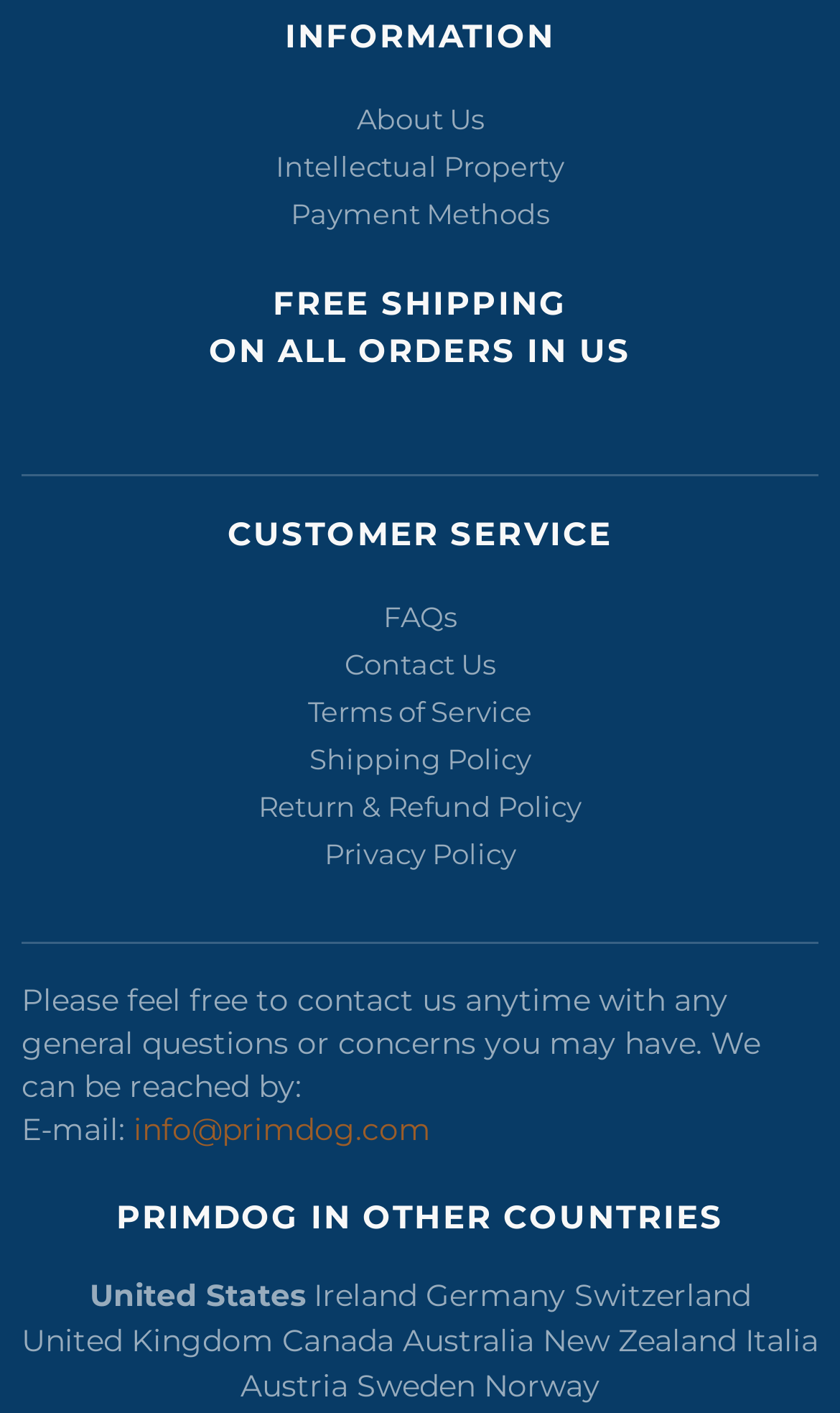Based on the element description: "United Kingdom", identify the UI element and provide its bounding box coordinates. Use four float numbers between 0 and 1, [left, top, right, bottom].

[0.026, 0.933, 0.326, 0.965]